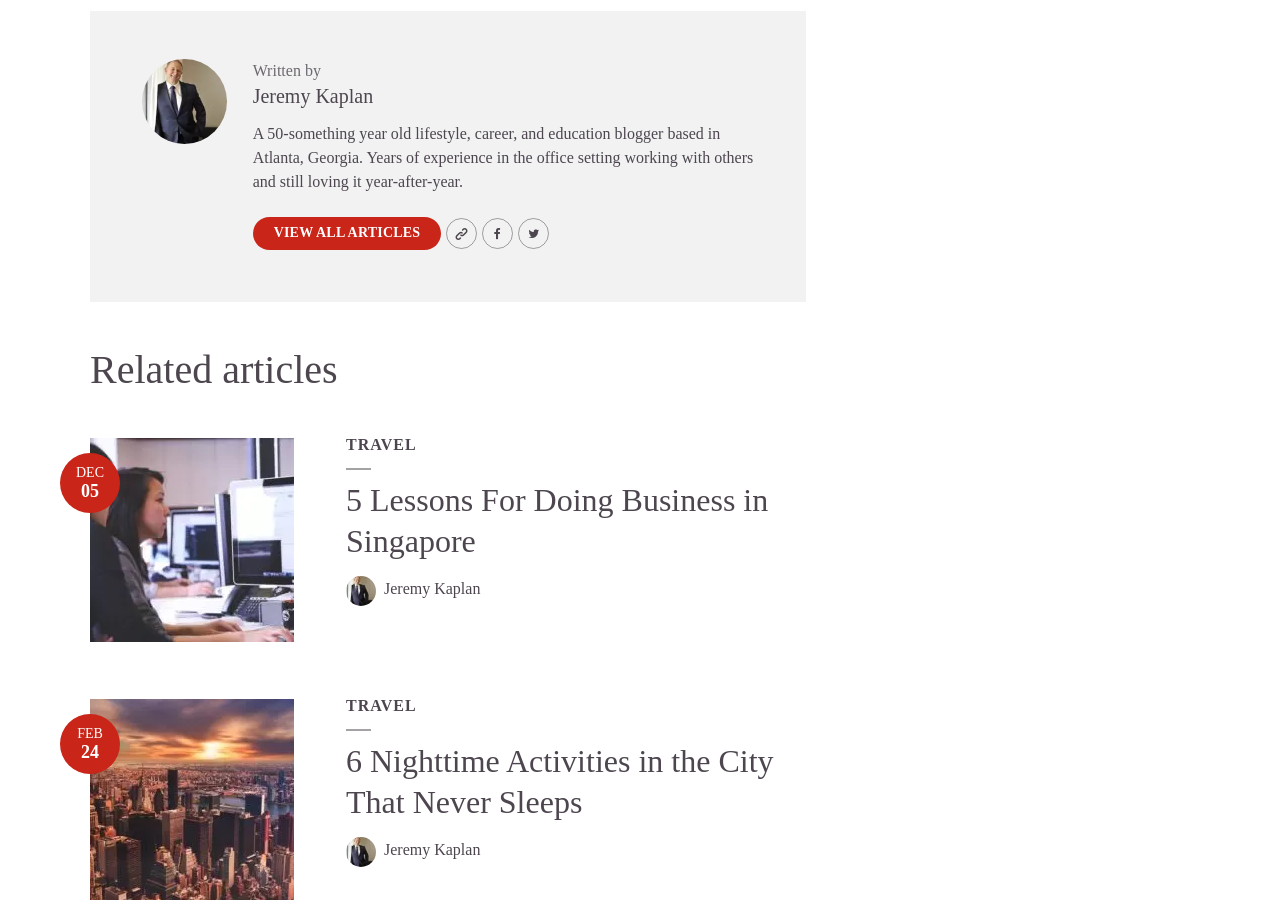Please provide a one-word or short phrase answer to the question:
What is the topic of the article '5 Lessons For Doing Business in Singapore'?

TRAVEL